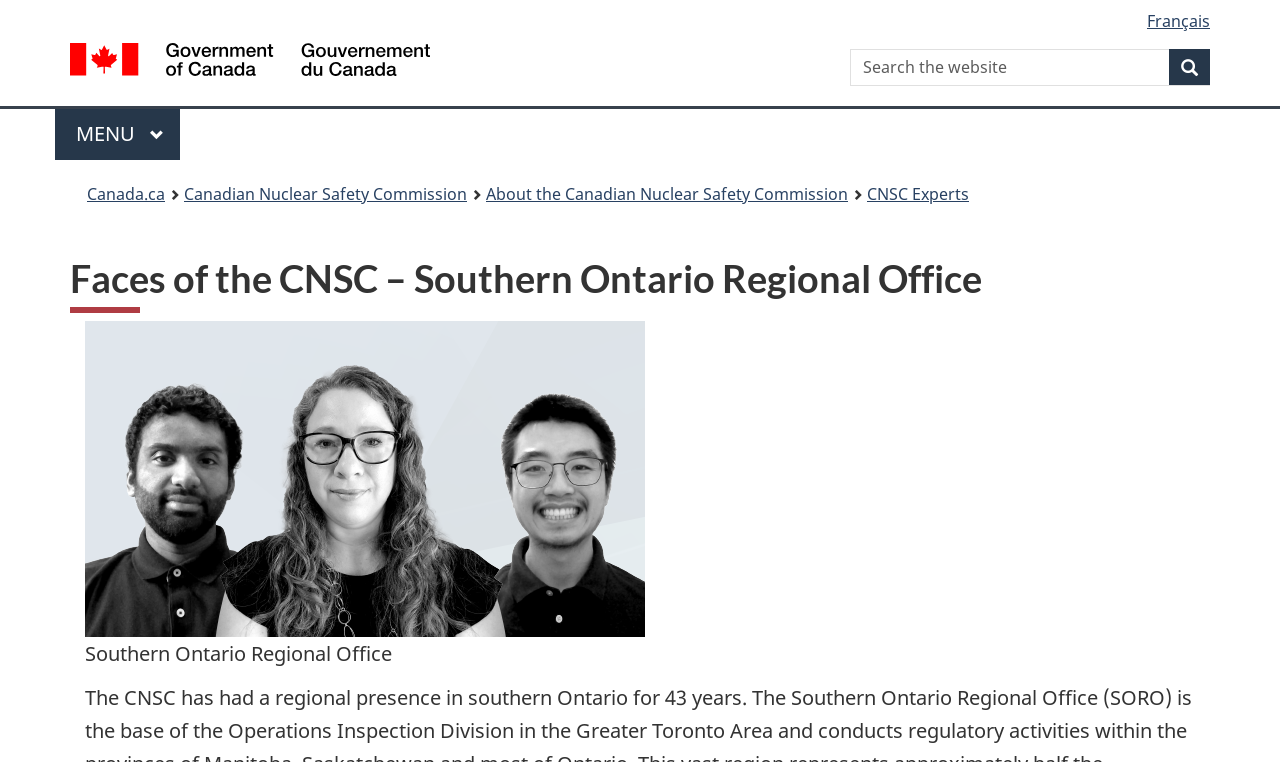Determine the bounding box of the UI component based on this description: "/ Gouvernement du Canada". The bounding box coordinates should be four float values between 0 and 1, i.e., [left, top, right, bottom].

[0.055, 0.056, 0.336, 0.108]